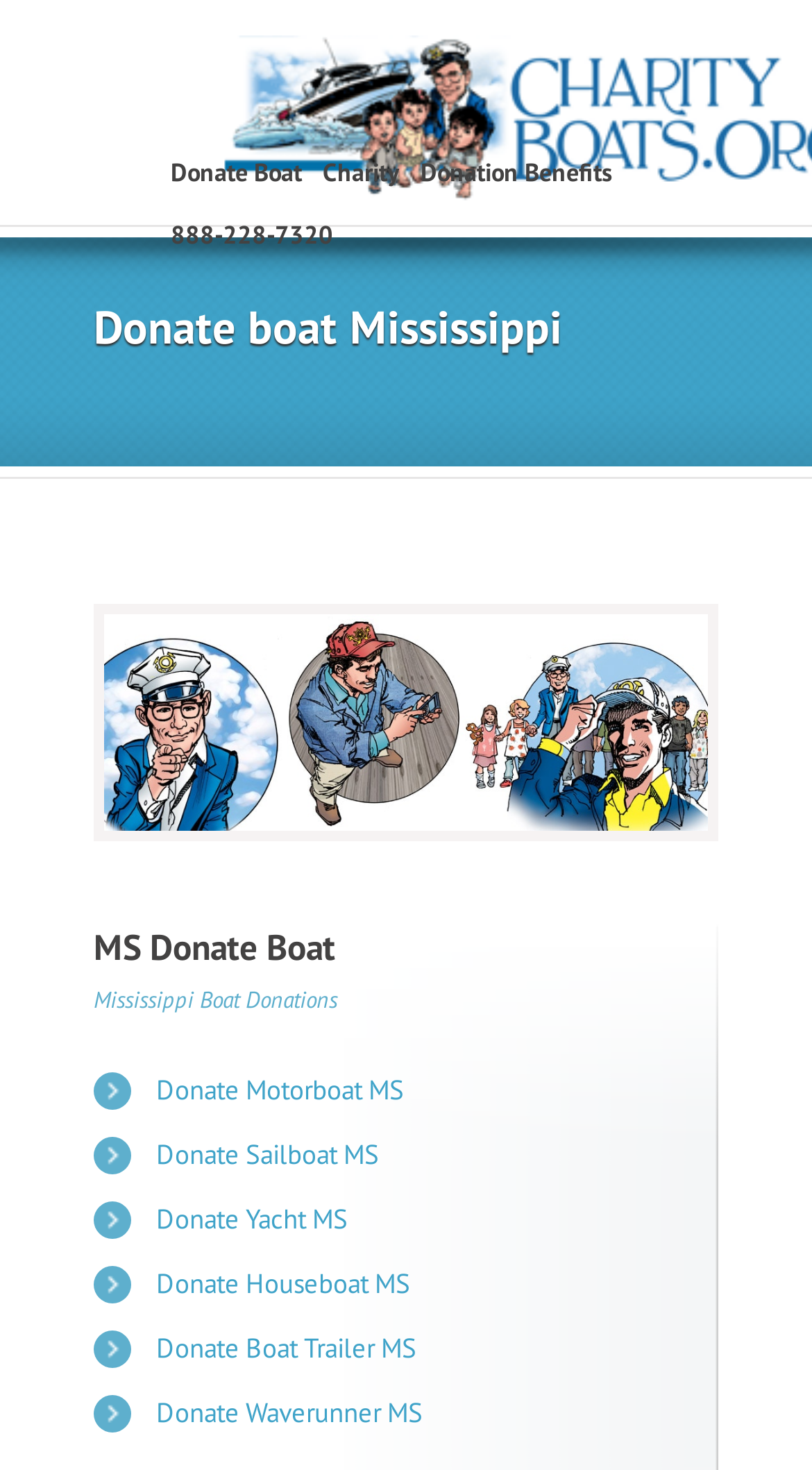Pinpoint the bounding box coordinates of the element that must be clicked to accomplish the following instruction: "Donate Motorboat MS". The coordinates should be in the format of four float numbers between 0 and 1, i.e., [left, top, right, bottom].

[0.192, 0.73, 0.497, 0.754]